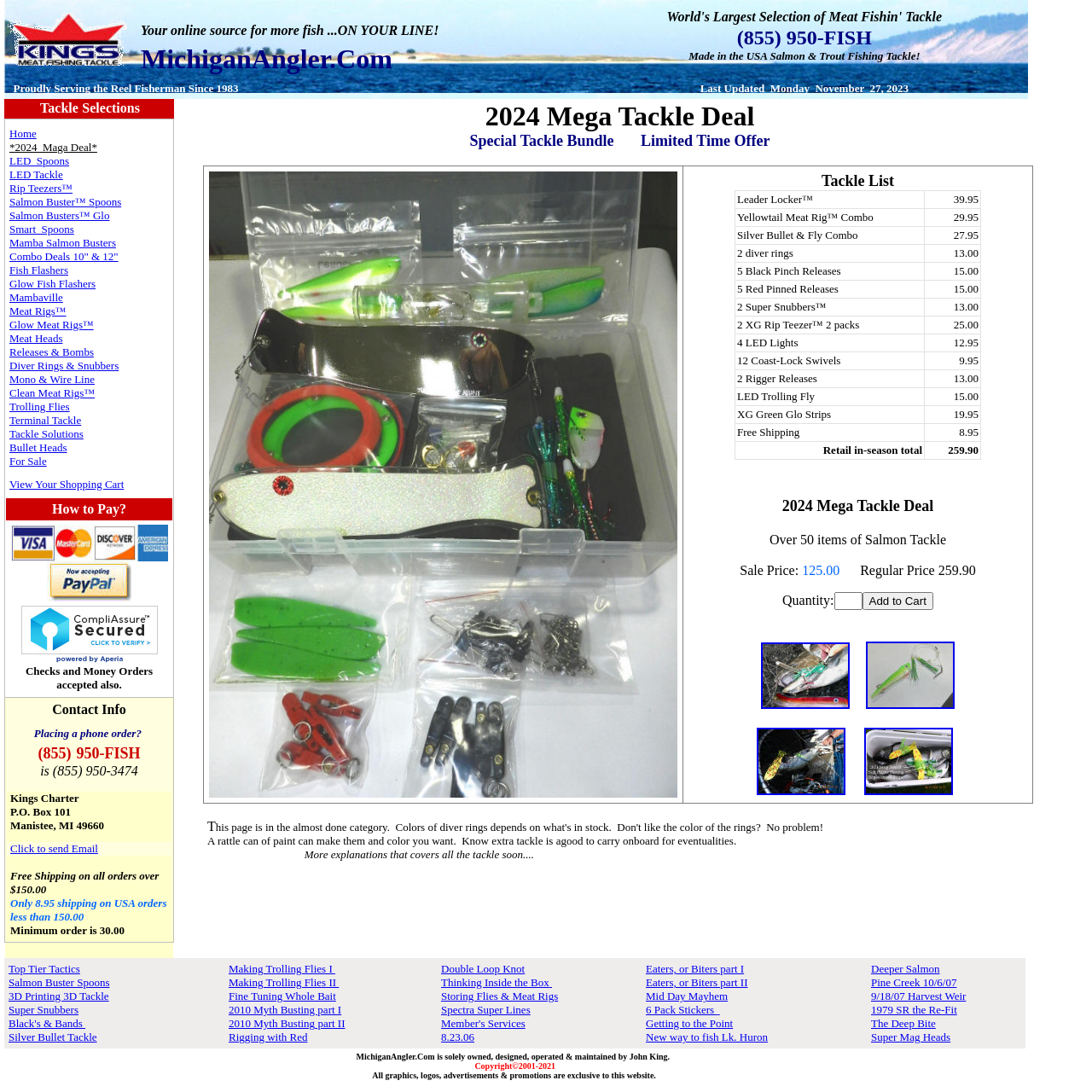Pinpoint the bounding box coordinates of the clickable area necessary to execute the following instruction: "Click on the 'Contact Info' link". The coordinates should be given as four float numbers between 0 and 1, namely [left, top, right, bottom].

[0.004, 0.639, 0.159, 0.863]